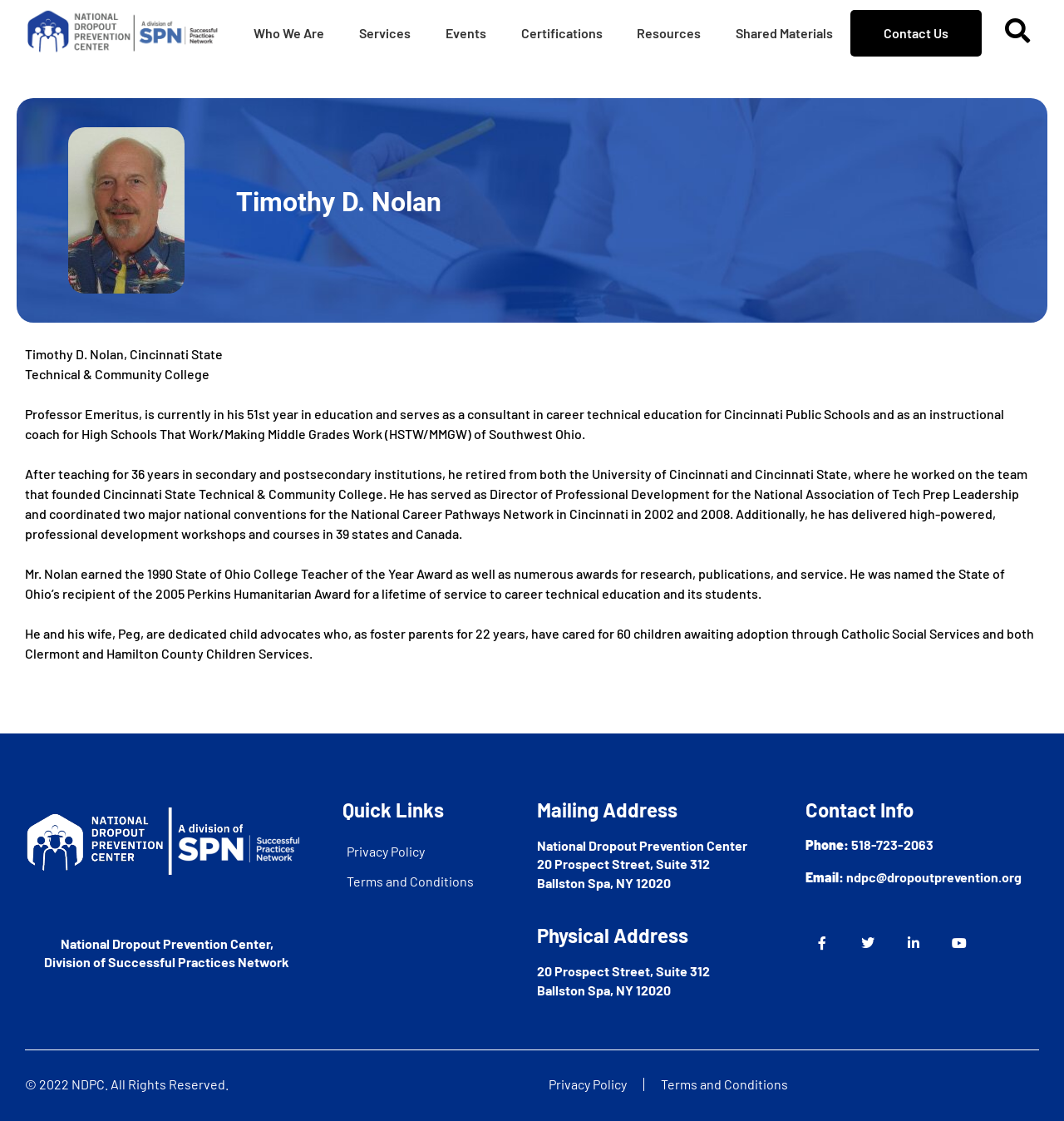Based on the provided description, "Phone: 518-723-2063", find the bounding box of the corresponding UI element in the screenshot.

[0.757, 0.746, 0.878, 0.76]